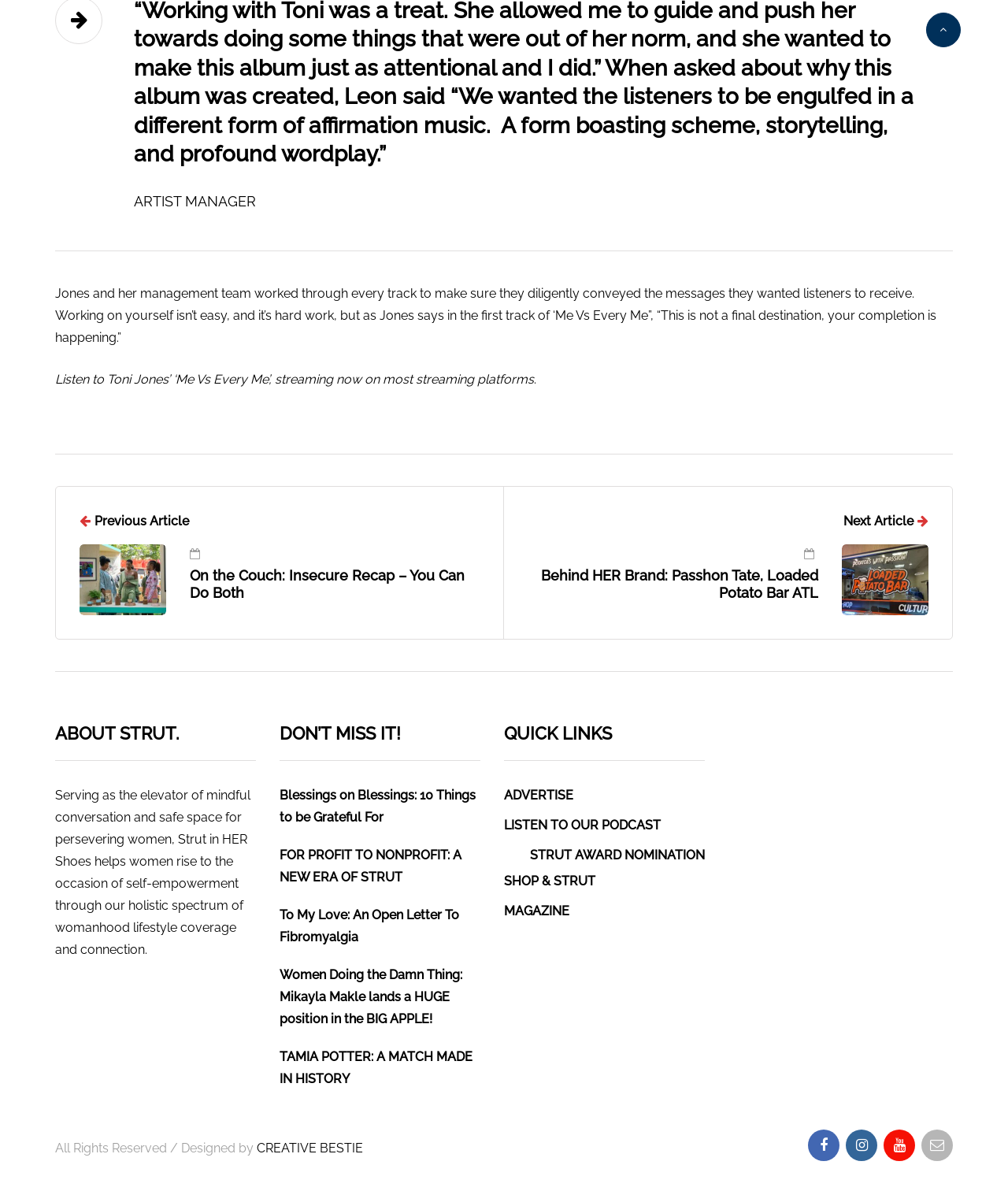What is the name of the article mentioned before 'Me Vs Every Me'?
Please provide a single word or phrase as the answer based on the screenshot.

On the Couch: Insecure Recap